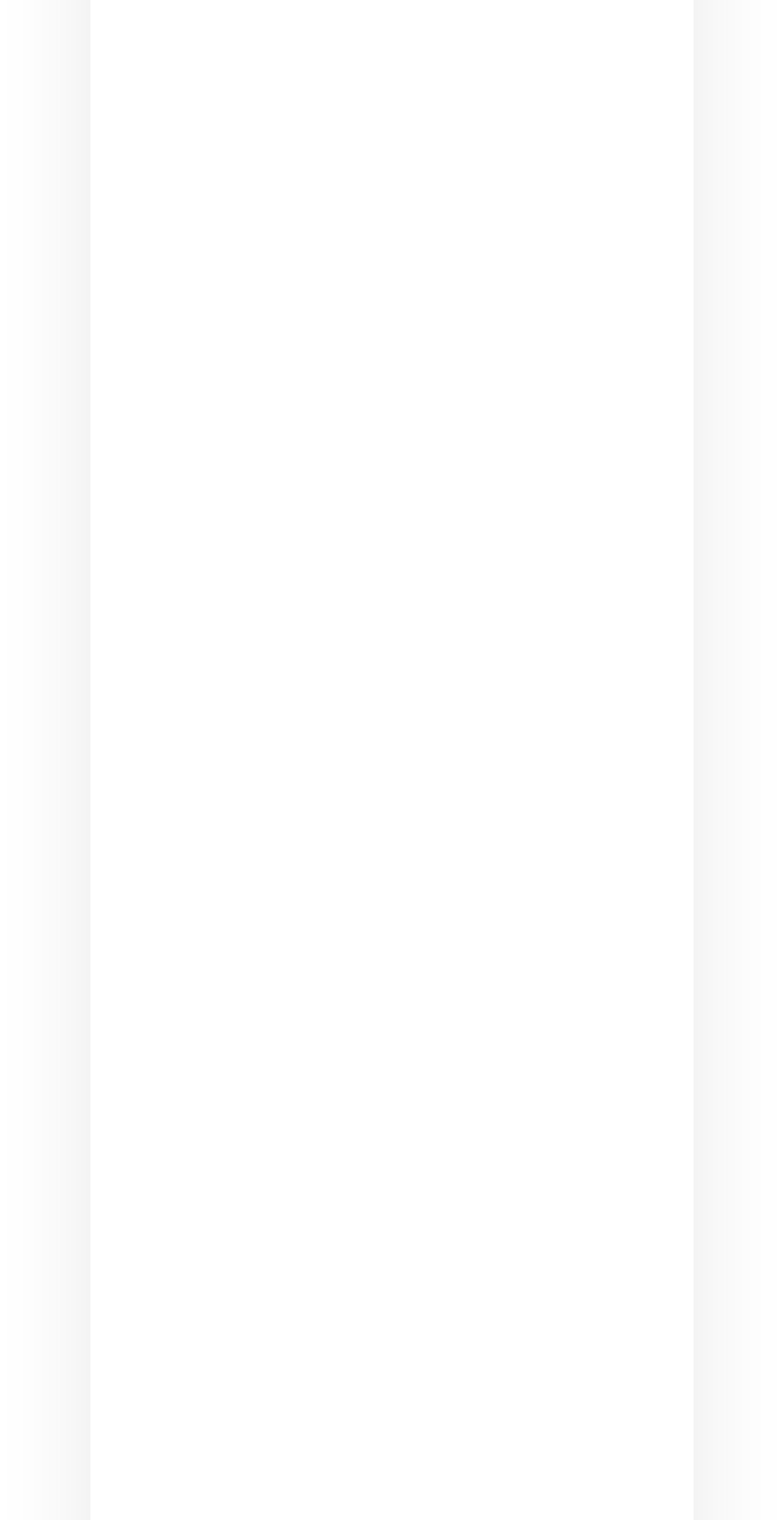Determine the bounding box coordinates of the clickable element to complete this instruction: "Read article about Unlimited Access". Provide the coordinates in the format of four float numbers between 0 and 1, [left, top, right, bottom].

None